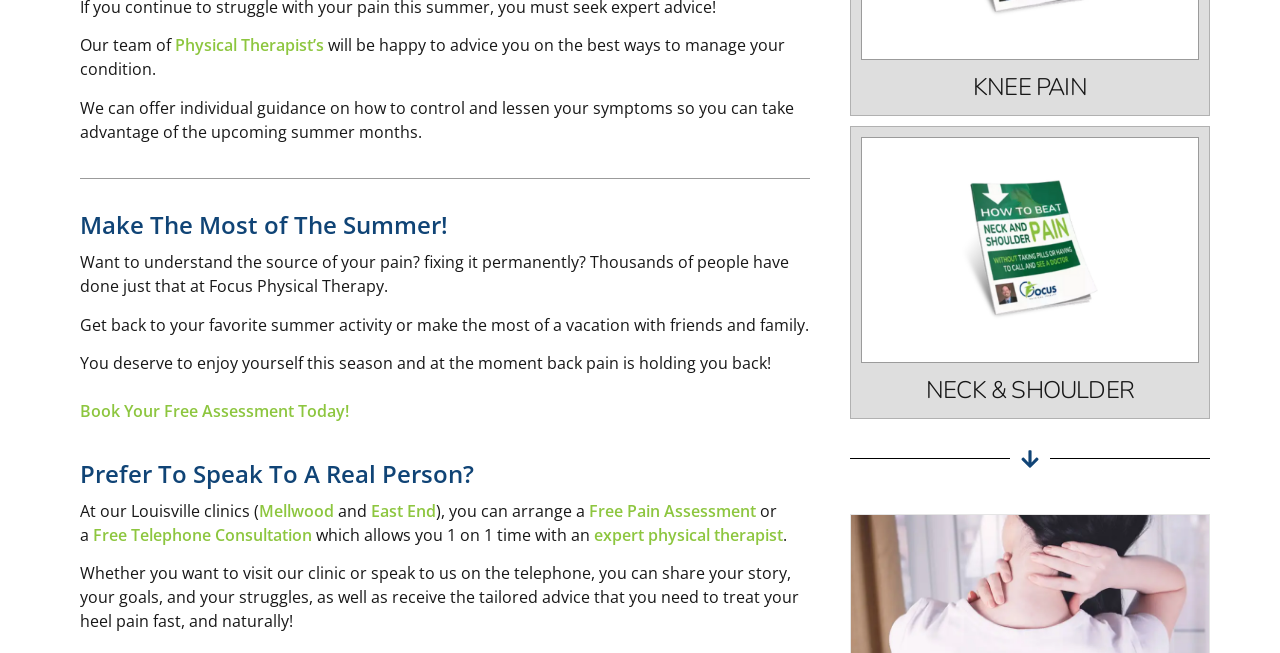Determine the bounding box coordinates of the clickable area required to perform the following instruction: "Search in the search box at the bottom". The coordinates should be represented as four float numbers between 0 and 1: [left, top, right, bottom].

None